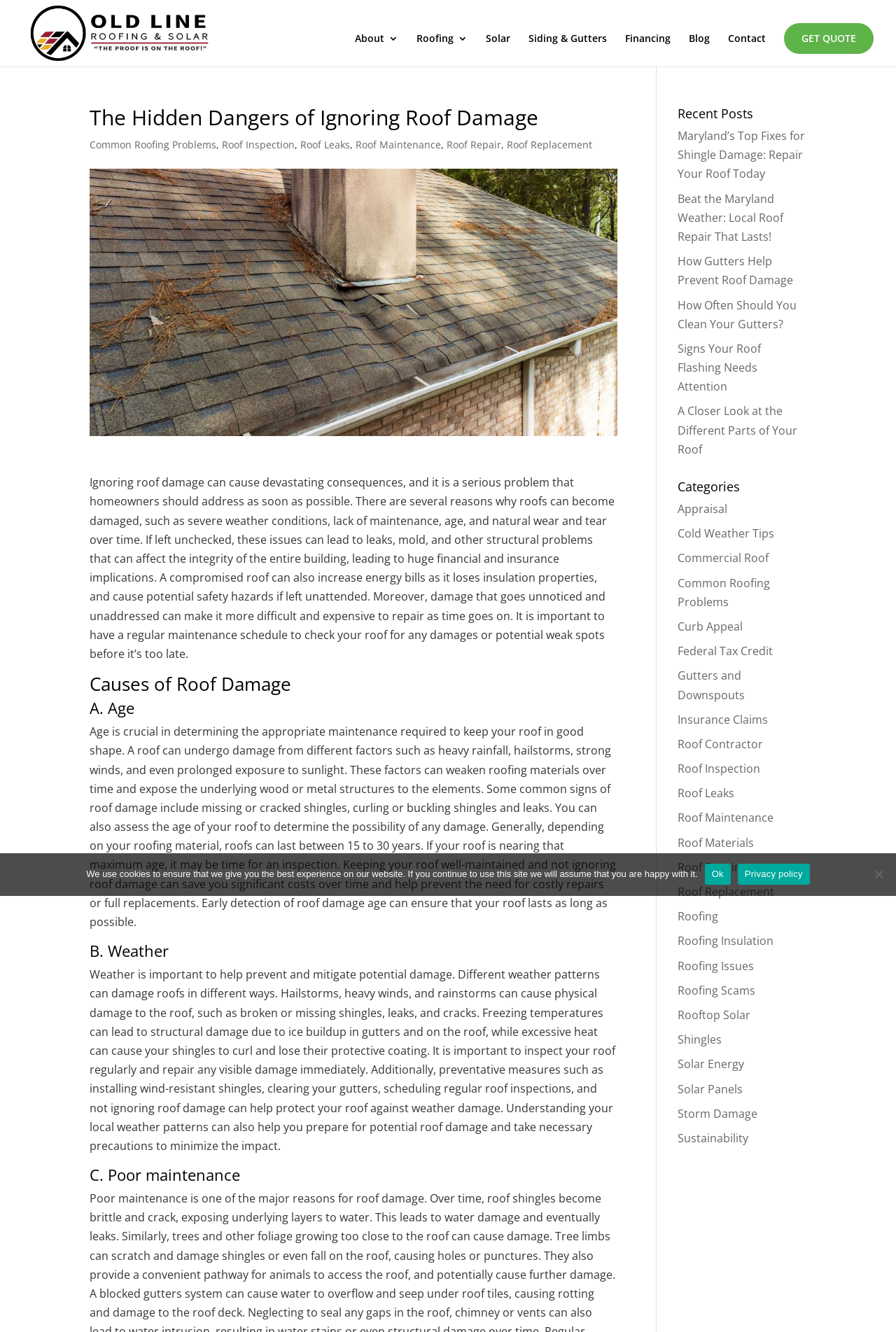Locate the primary headline on the webpage and provide its text.

The Hidden Dangers of Ignoring Roof Damage